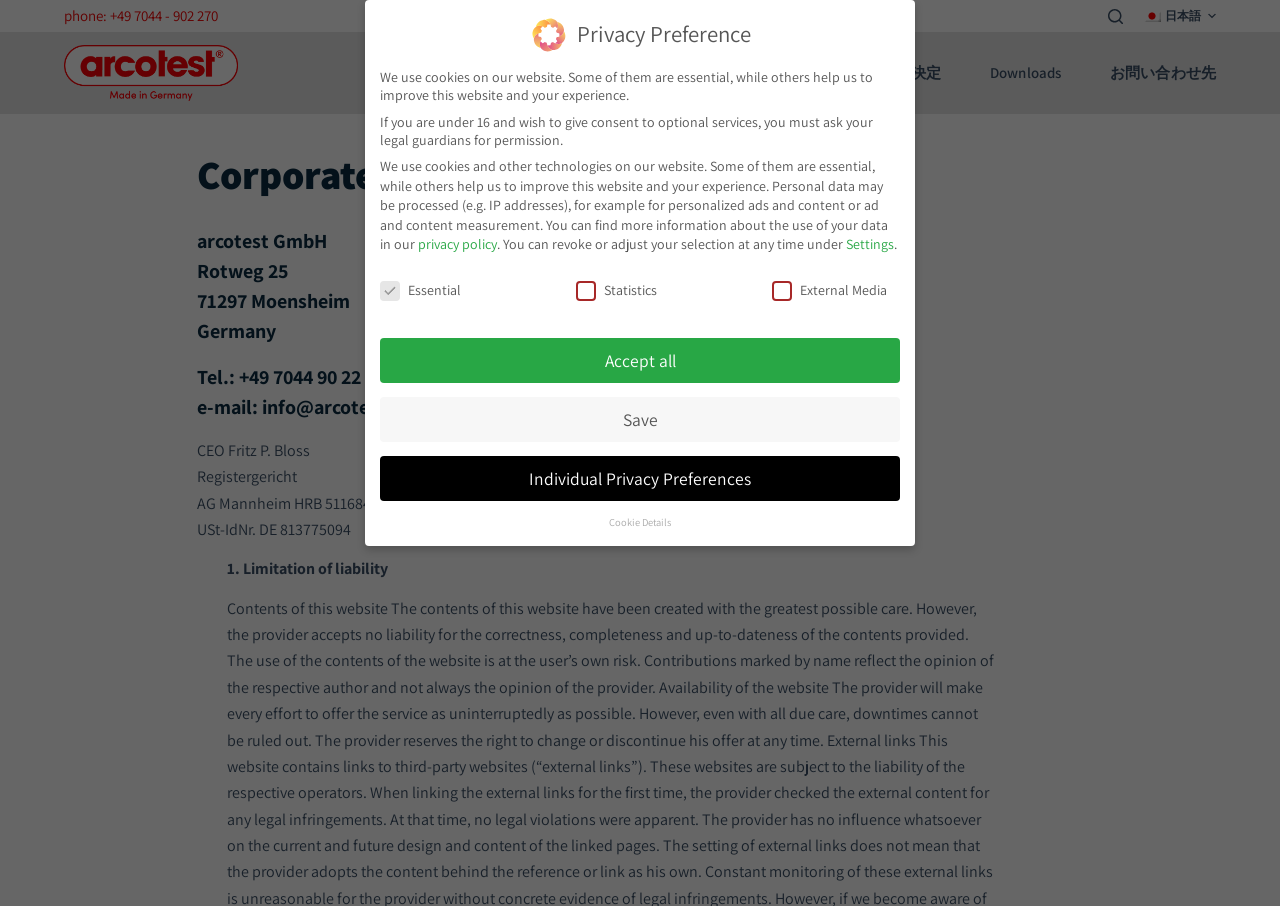What is the phone number?
Using the image provided, answer with just one word or phrase.

+49 7044 90 22 70